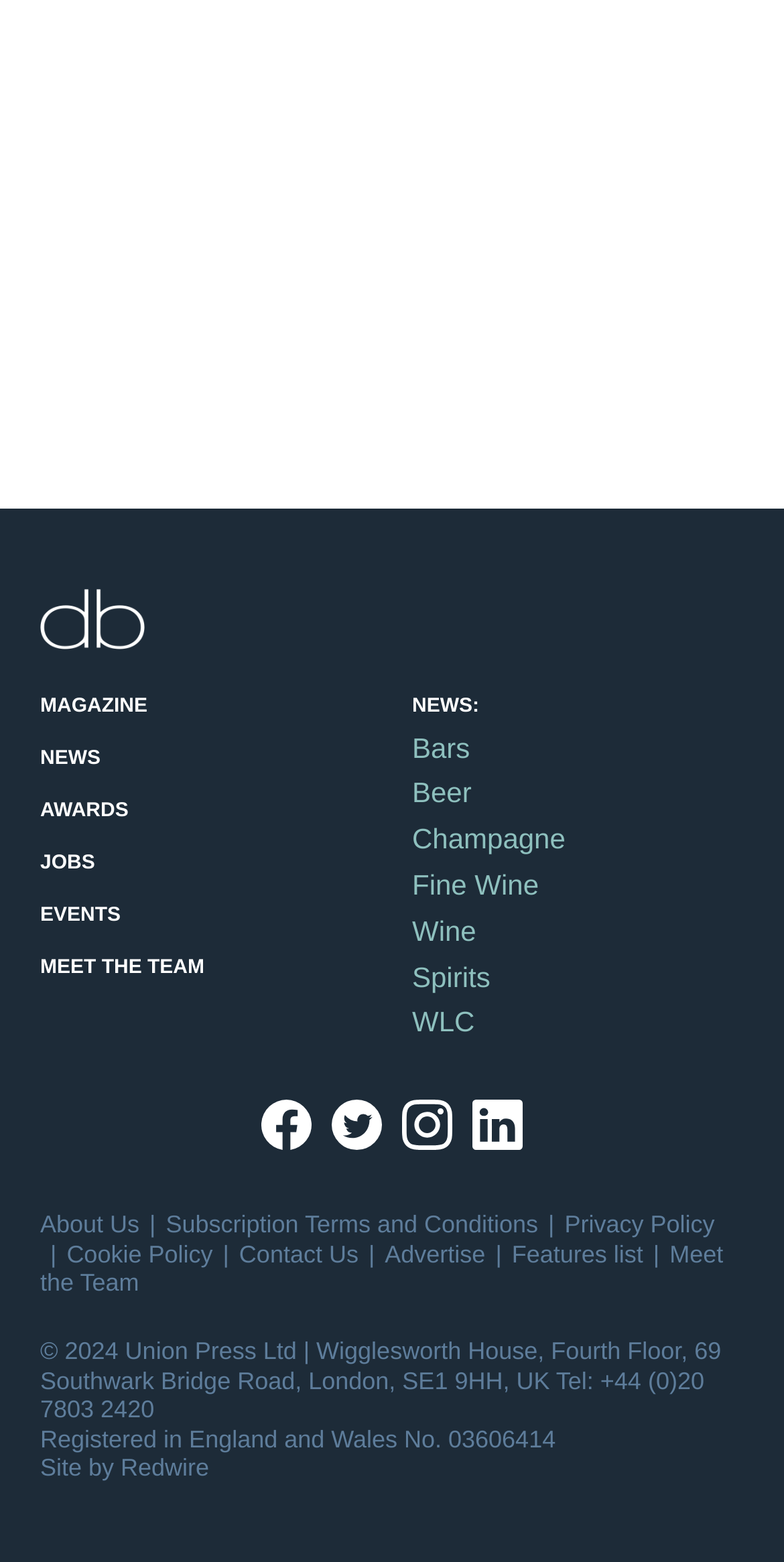What is the company's registration number?
Give a detailed response to the question by analyzing the screenshot.

The company's registration number can be found in the static text element at the bottom of the webpage, which states 'Registered in England and Wales No. 03606414'.